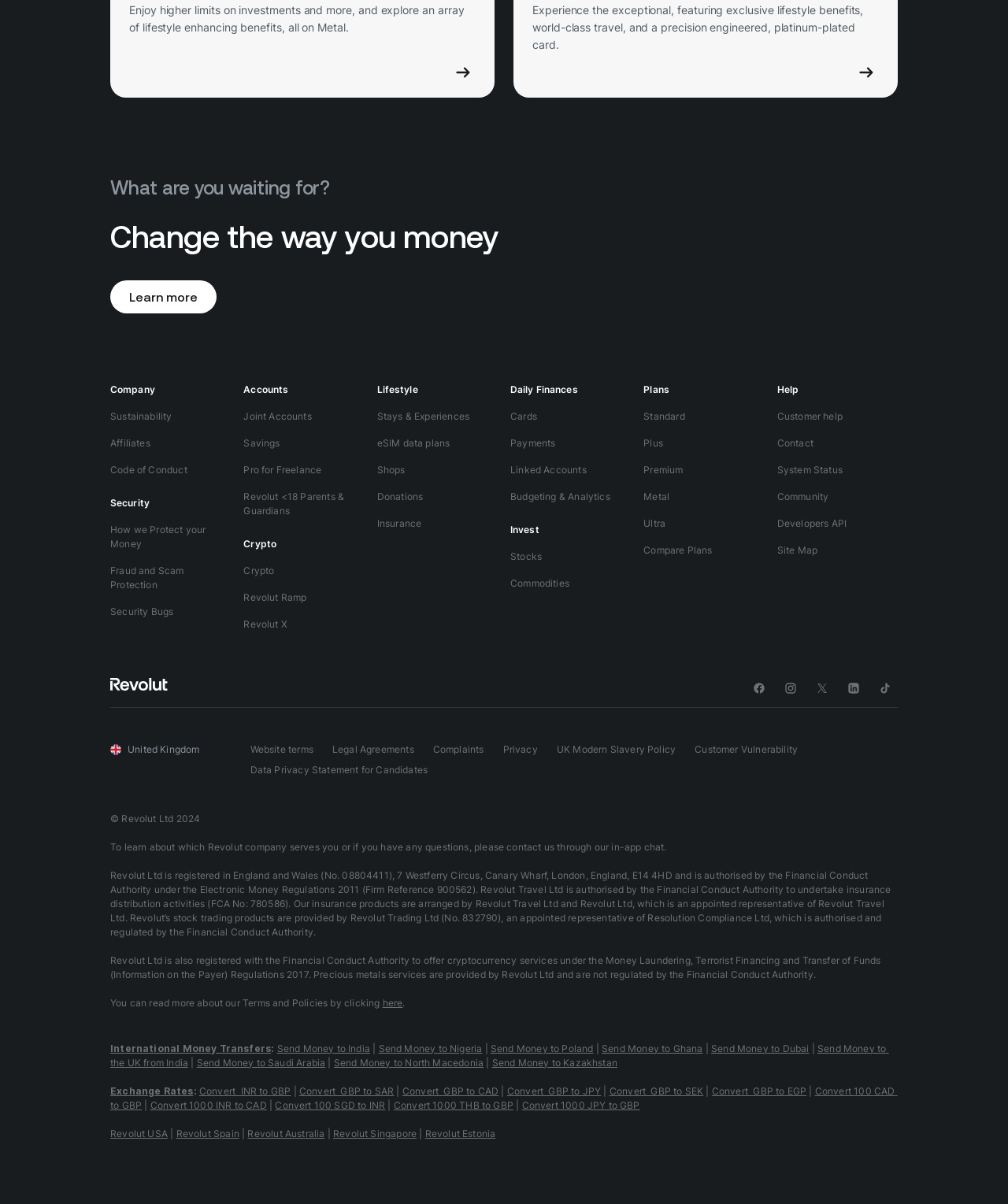Provide the bounding box for the UI element matching this description: "Crypto".

[0.242, 0.463, 0.349, 0.485]